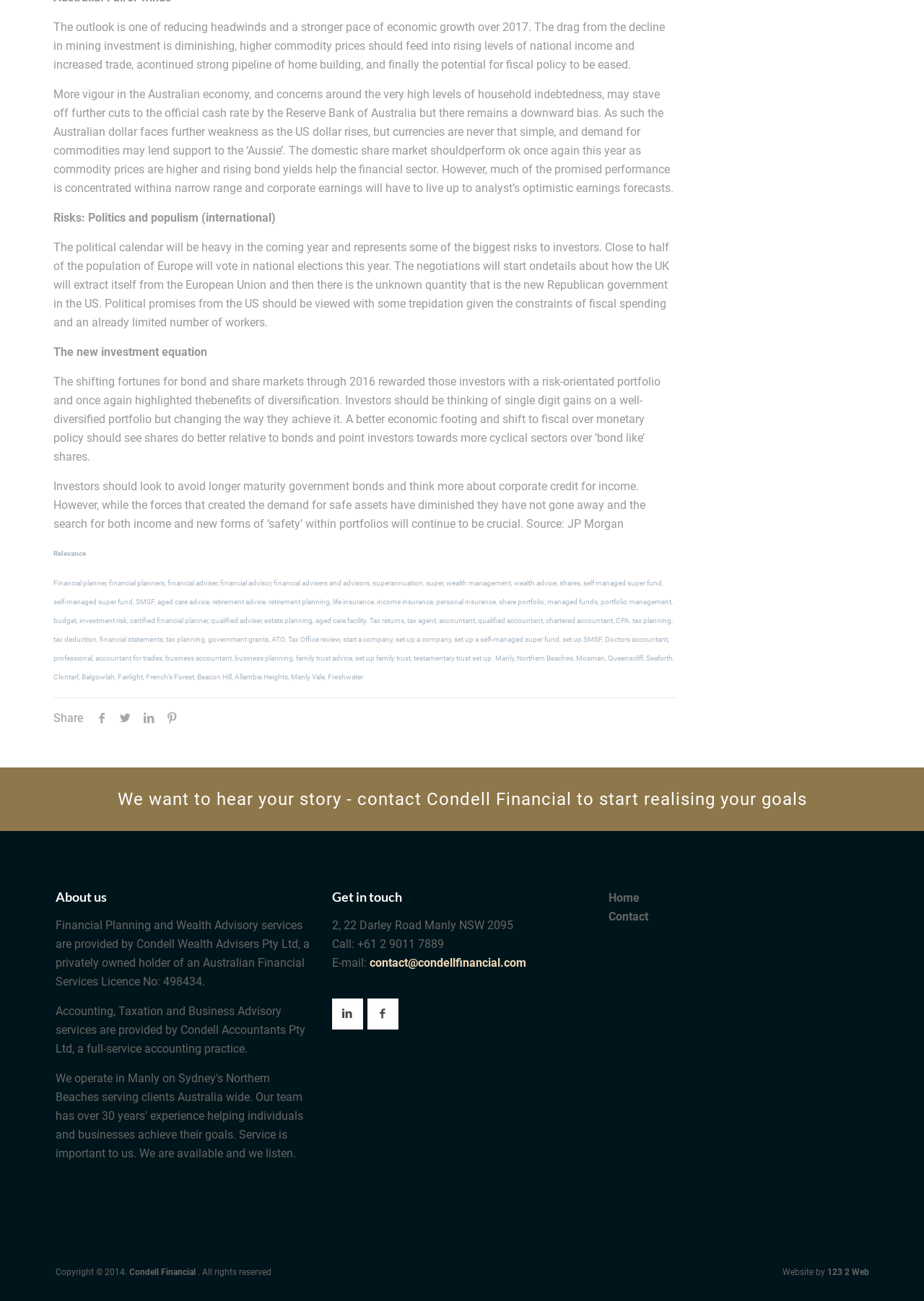From the element description: "Home", extract the bounding box coordinates of the UI element. The coordinates should be expressed as four float numbers between 0 and 1, in the order [left, top, right, bottom].

[0.659, 0.685, 0.692, 0.695]